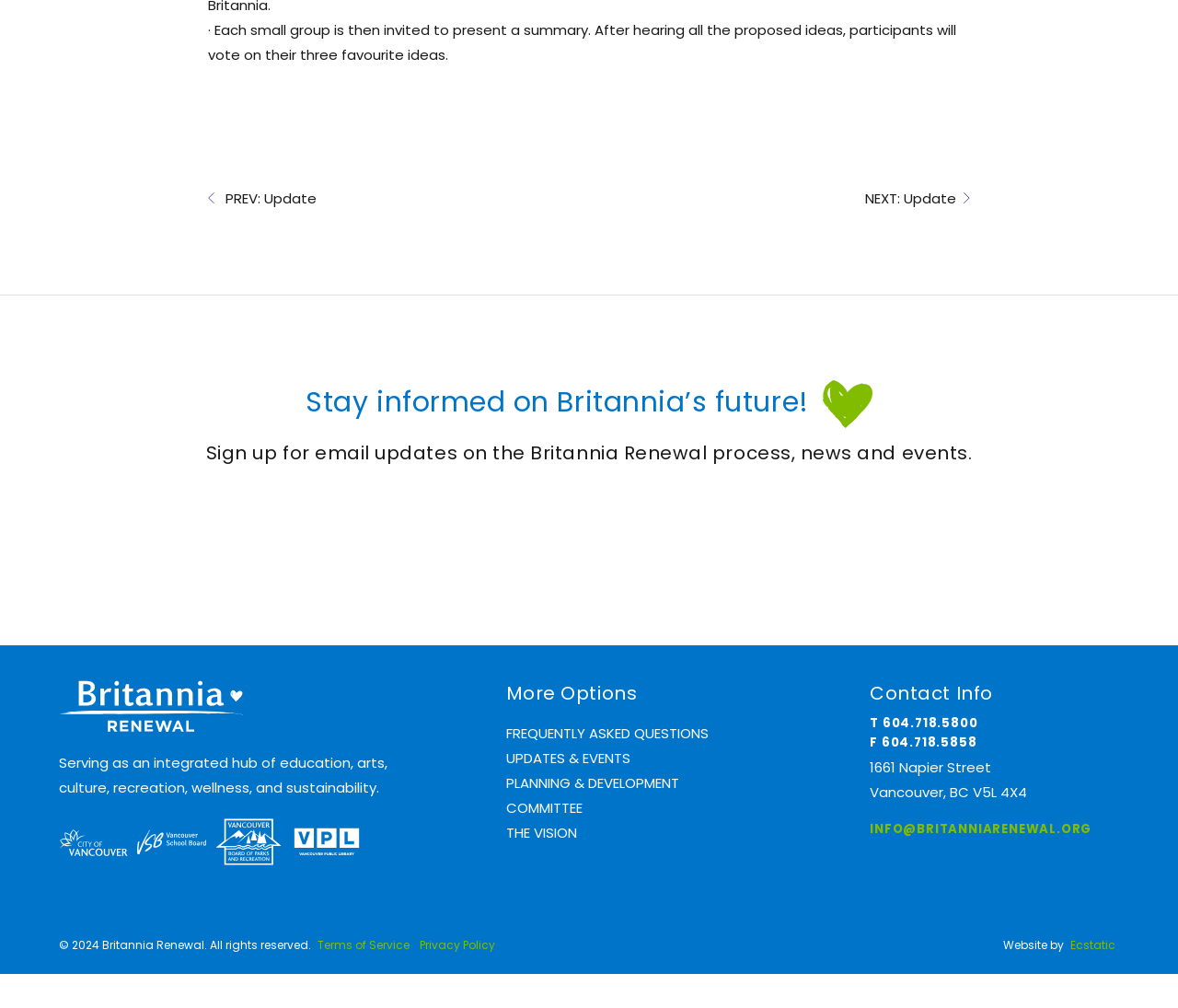Respond to the question below with a concise word or phrase:
What is the purpose of the Britannia Renewal process?

education, arts, culture, recreation, wellness, and sustainability